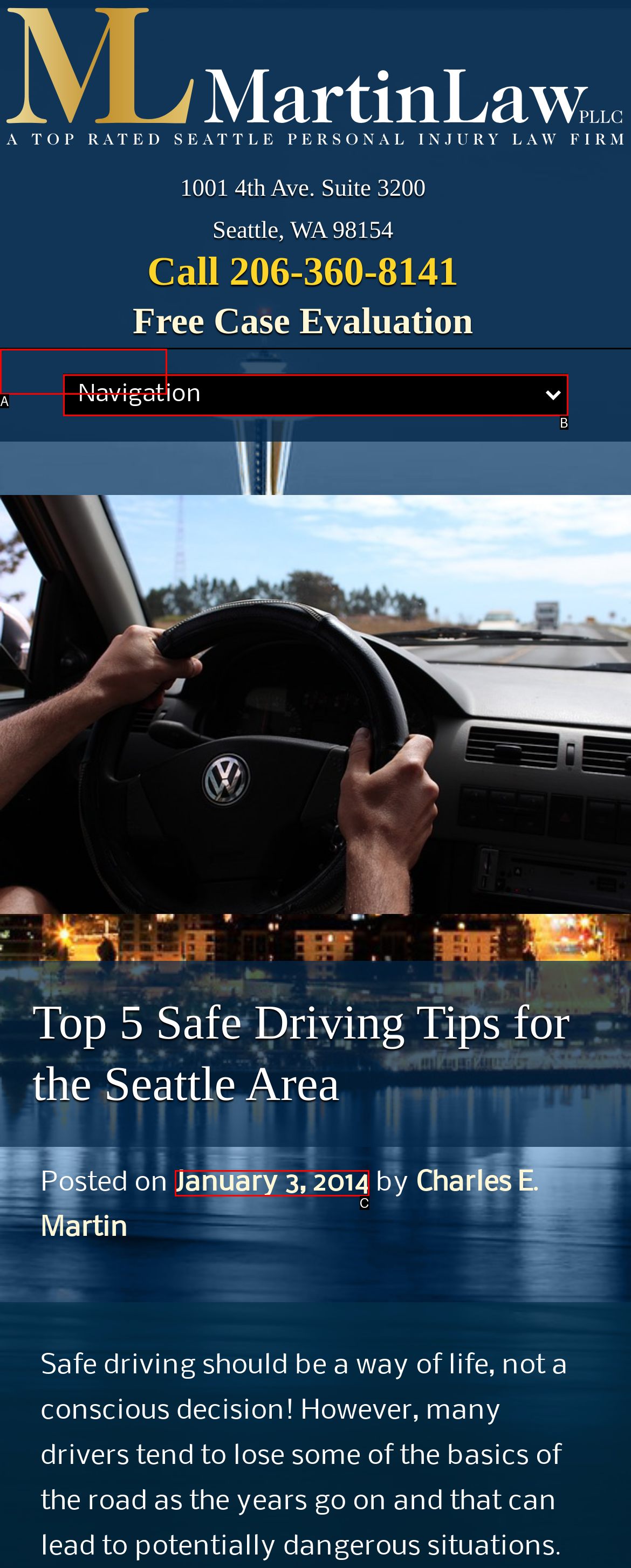Which option is described as follows: January 3, 2014
Answer with the letter of the matching option directly.

C